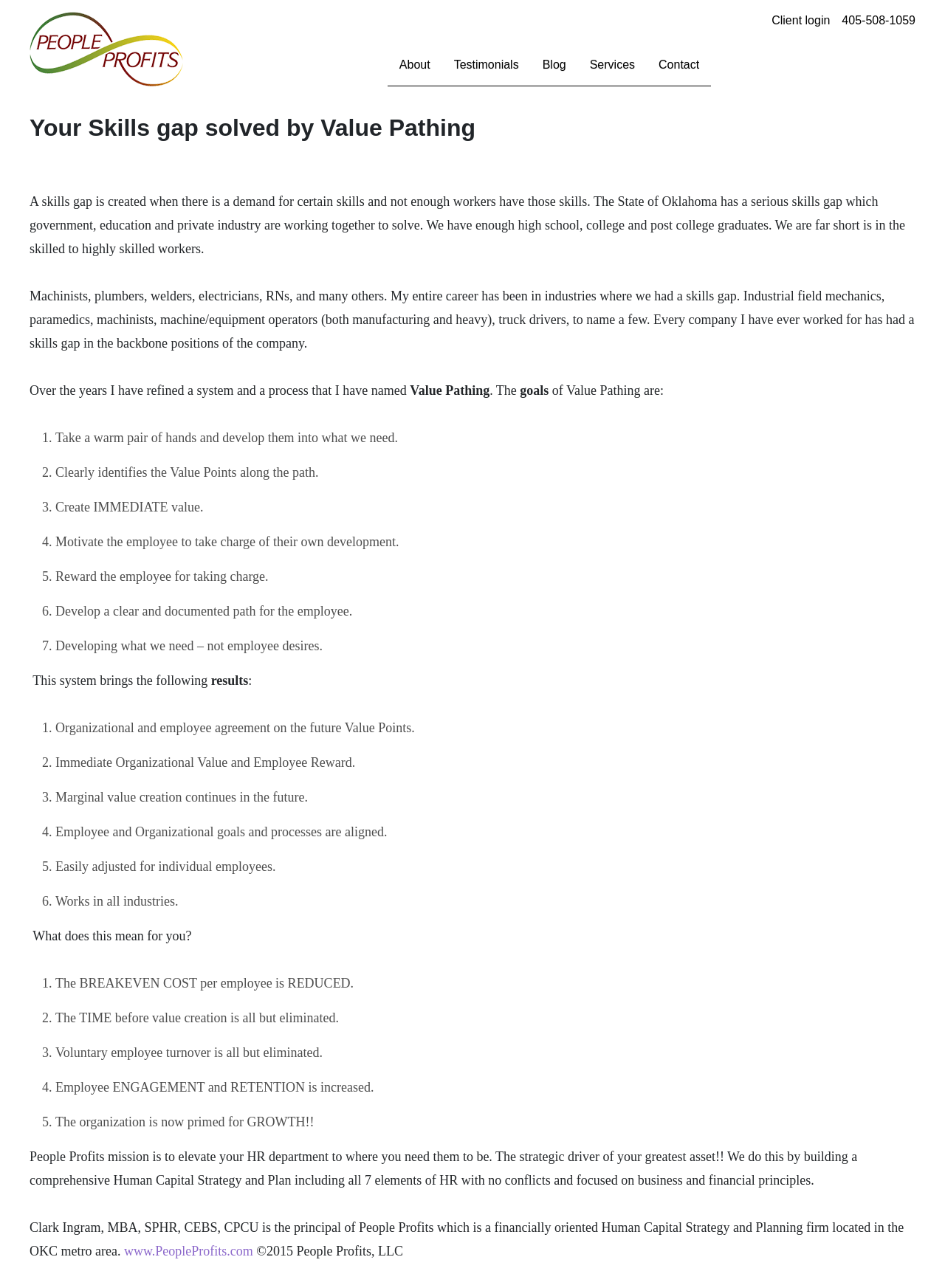Locate the bounding box for the described UI element: "alt="Home"". Ensure the coordinates are four float numbers between 0 and 1, formatted as [left, top, right, bottom].

[0.031, 0.033, 0.194, 0.042]